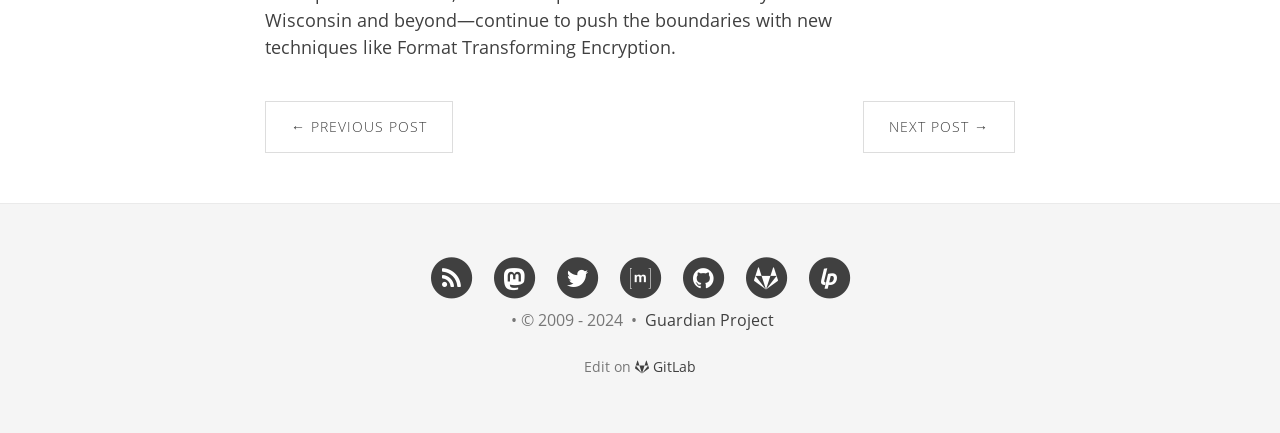What are the navigation options?
Look at the image and provide a short answer using one word or a phrase.

Previous Post and Next Post